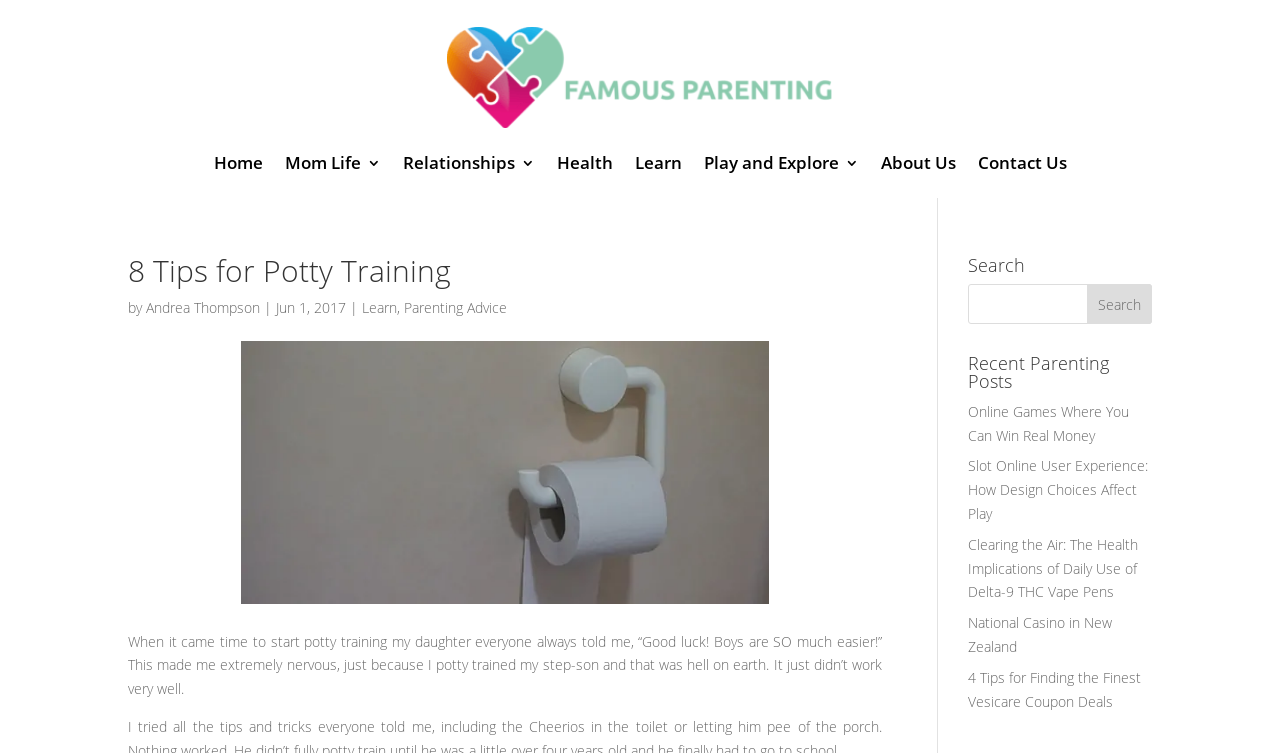What is the purpose of the search bar?
Using the image, provide a concise answer in one word or a short phrase.

To search the website